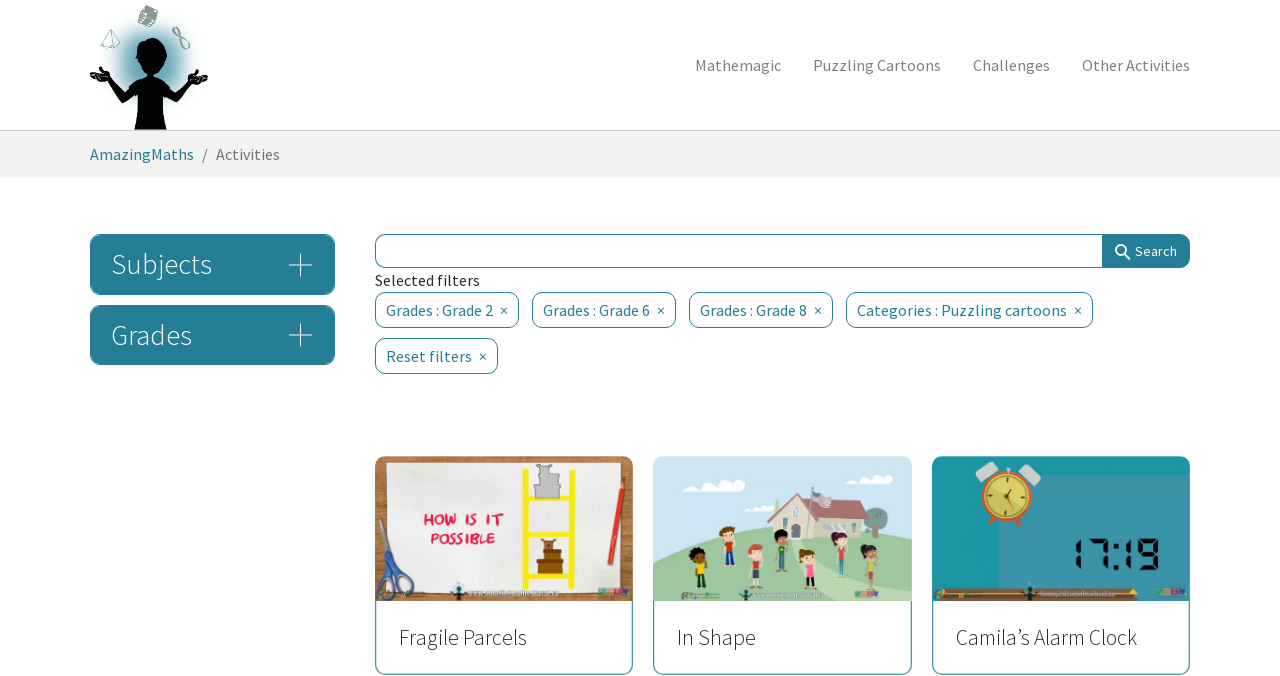Pinpoint the bounding box coordinates for the area that should be clicked to perform the following instruction: "Click on Mathemagic".

[0.53, 0.067, 0.623, 0.126]